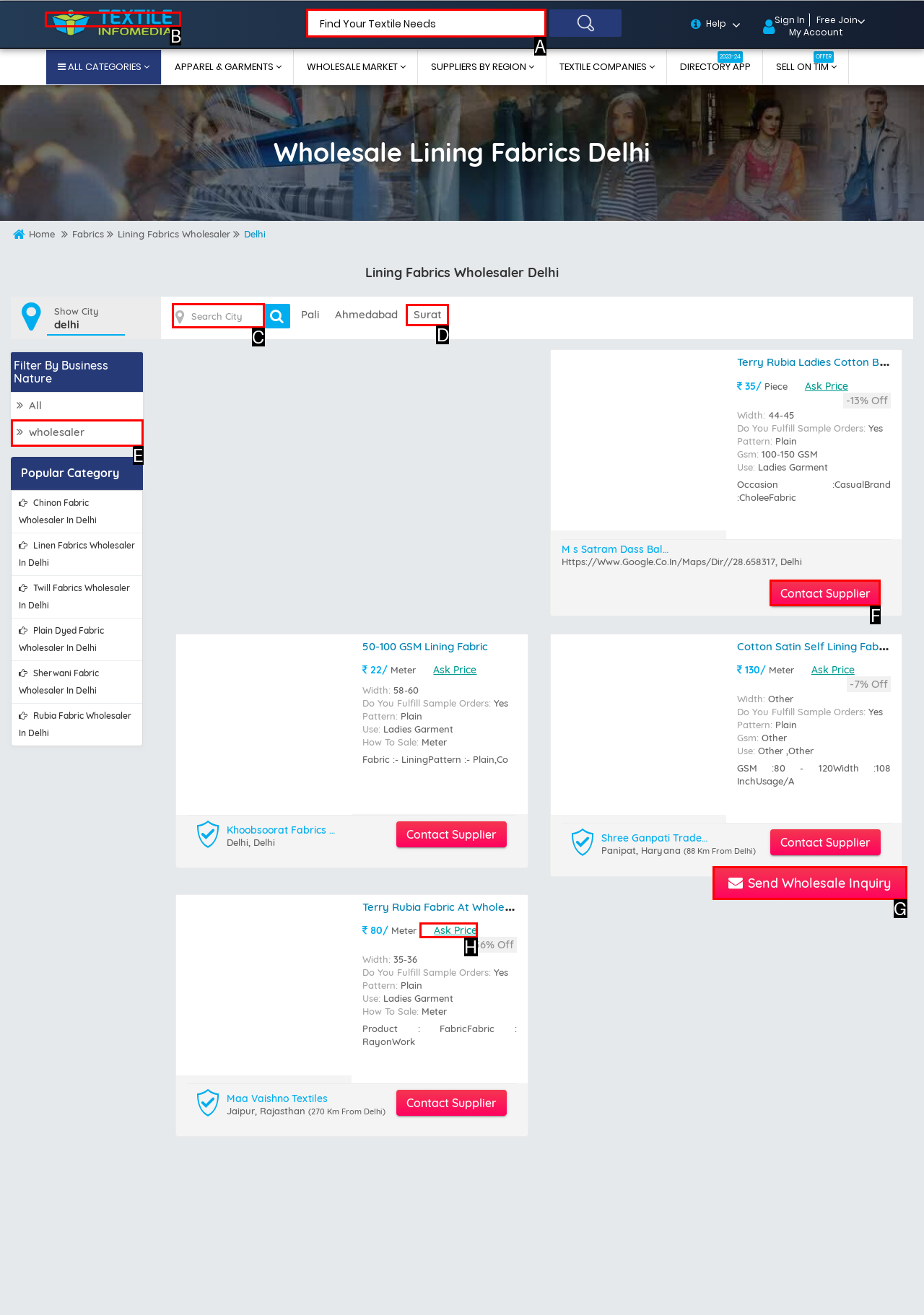Figure out which option to click to perform the following task: Search for textile needs
Provide the letter of the correct option in your response.

A